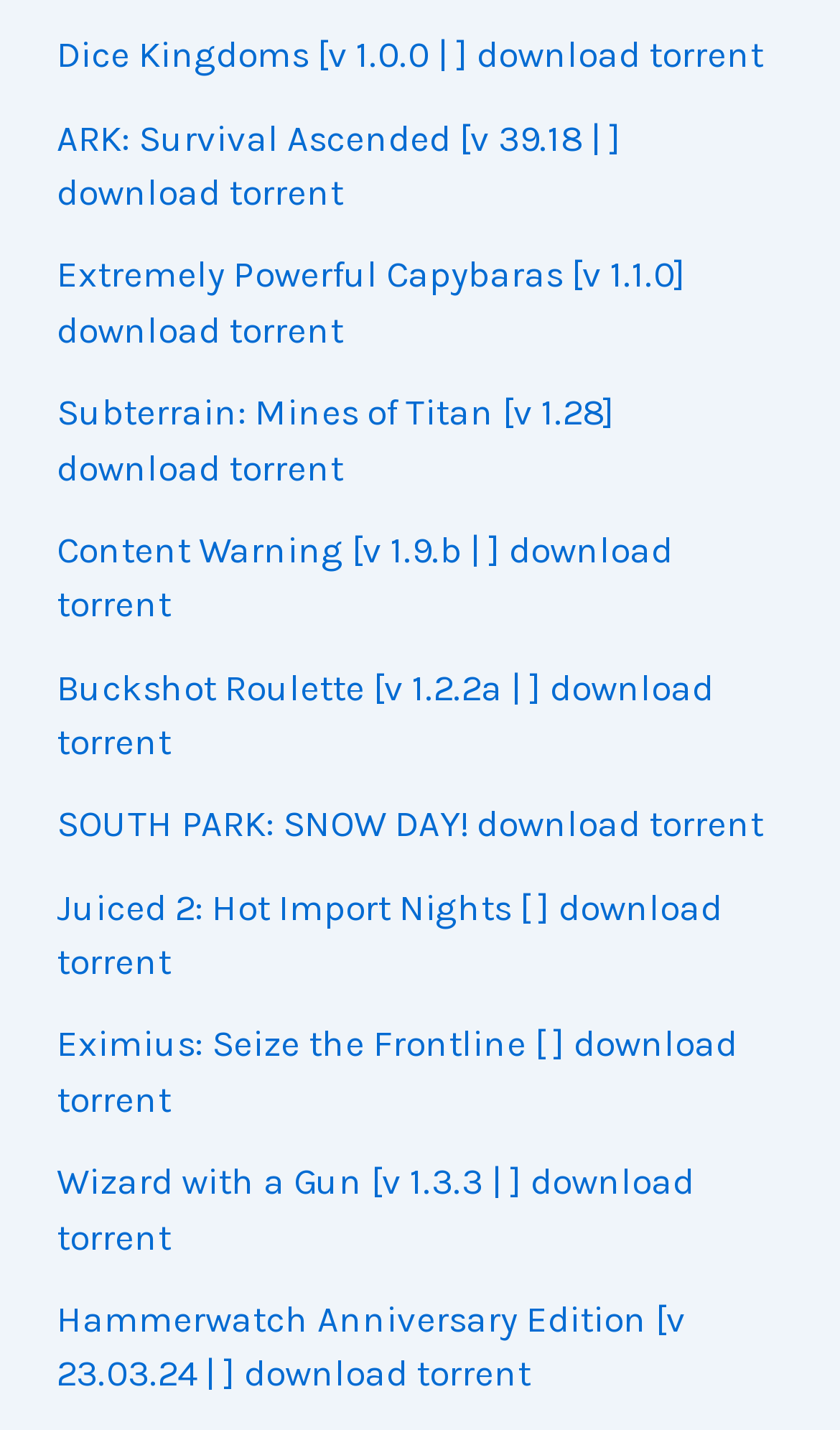What is the version of the 'Wizard with a Gun' game torrent?
Look at the screenshot and respond with a single word or phrase.

1.3.3